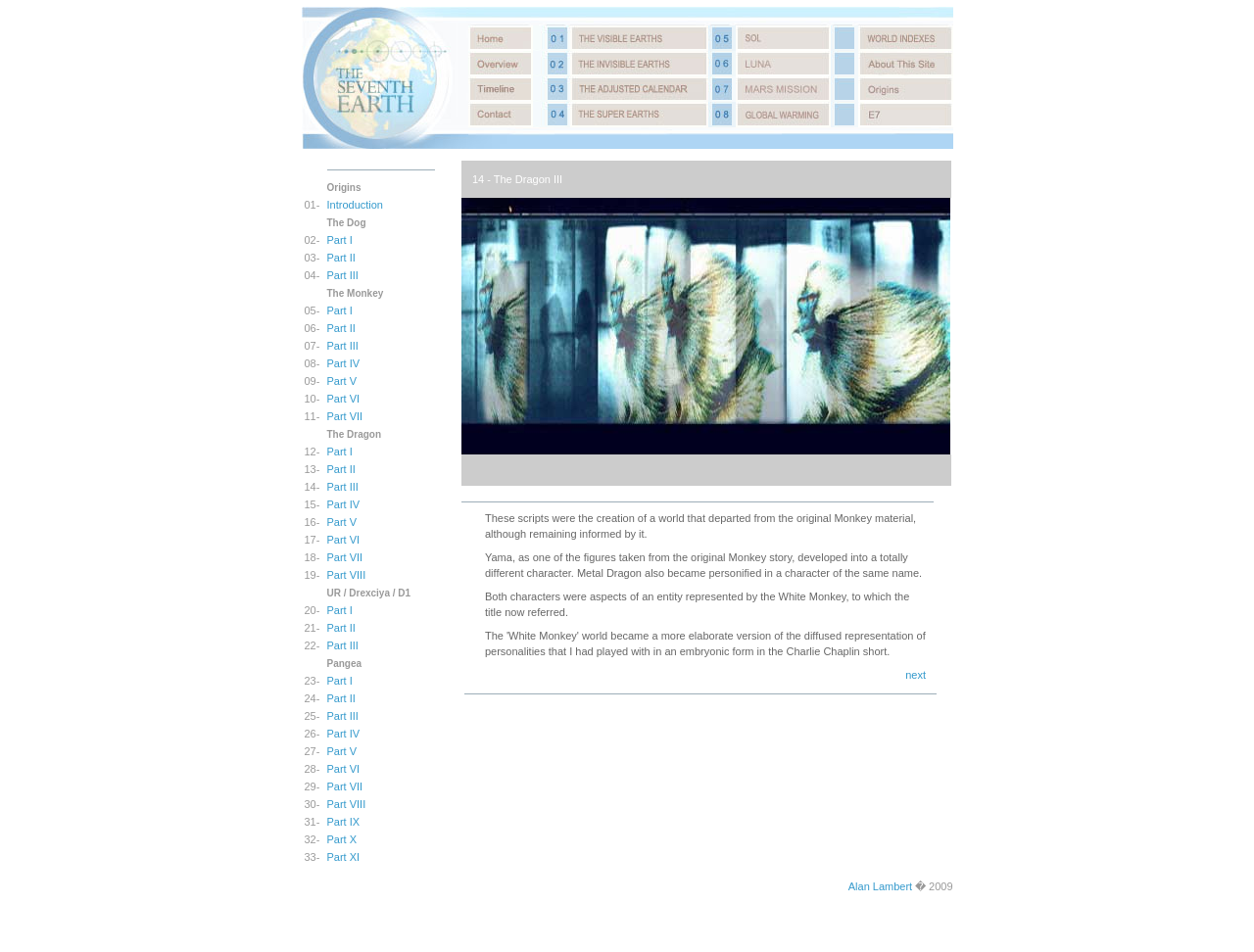Find the bounding box coordinates of the area that needs to be clicked in order to achieve the following instruction: "click the last image". The coordinates should be specified as four float numbers between 0 and 1, i.e., [left, top, right, bottom].

[0.684, 0.027, 0.76, 0.053]